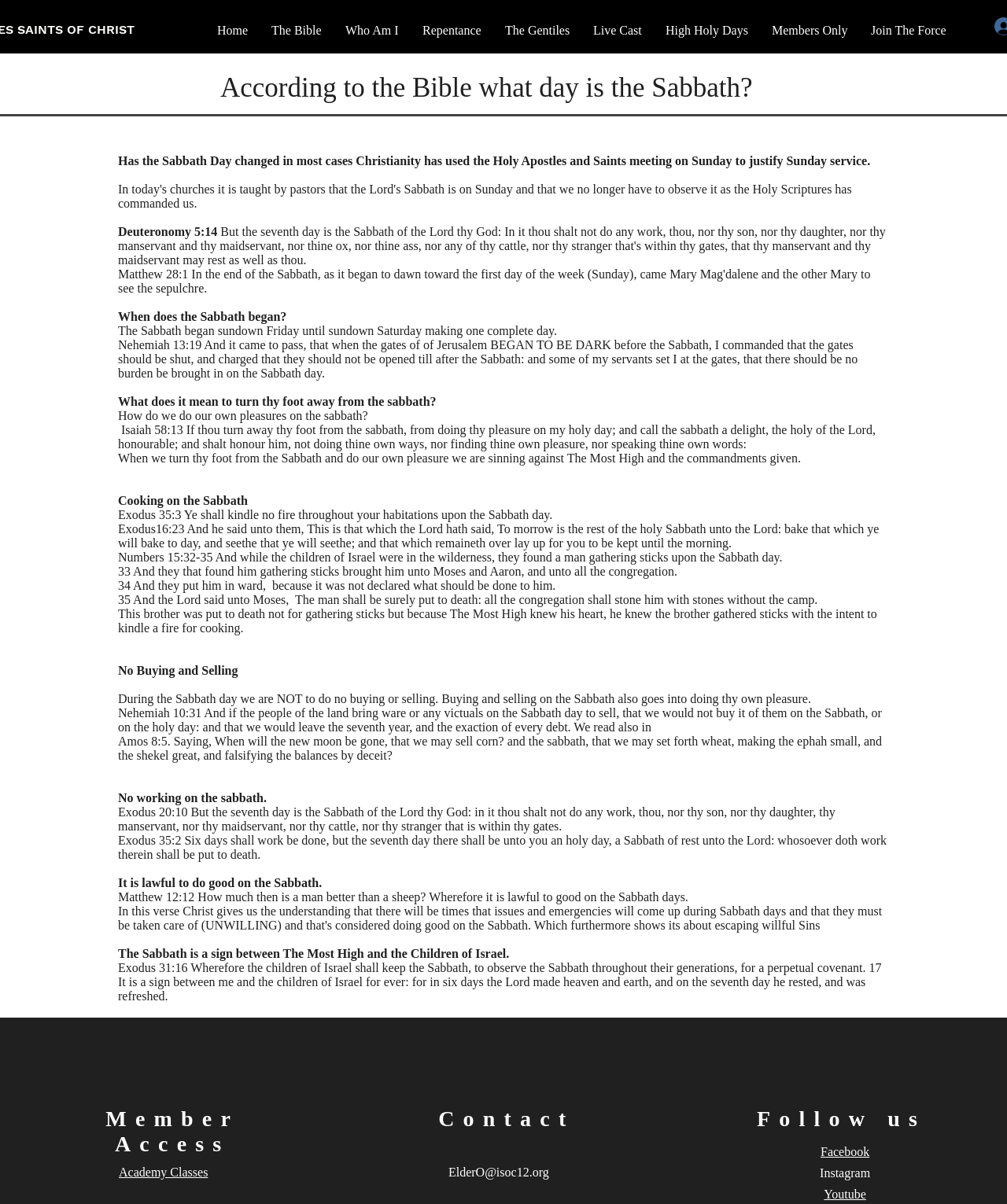What is the purpose of the Sabbath day?
Provide a detailed answer to the question using information from the image.

Based on the webpage content, it is clear that the purpose of the Sabbath day is for rest and observance, as mentioned in Exodus 35:2, which states that the seventh day is a holy day of rest unto the Lord.